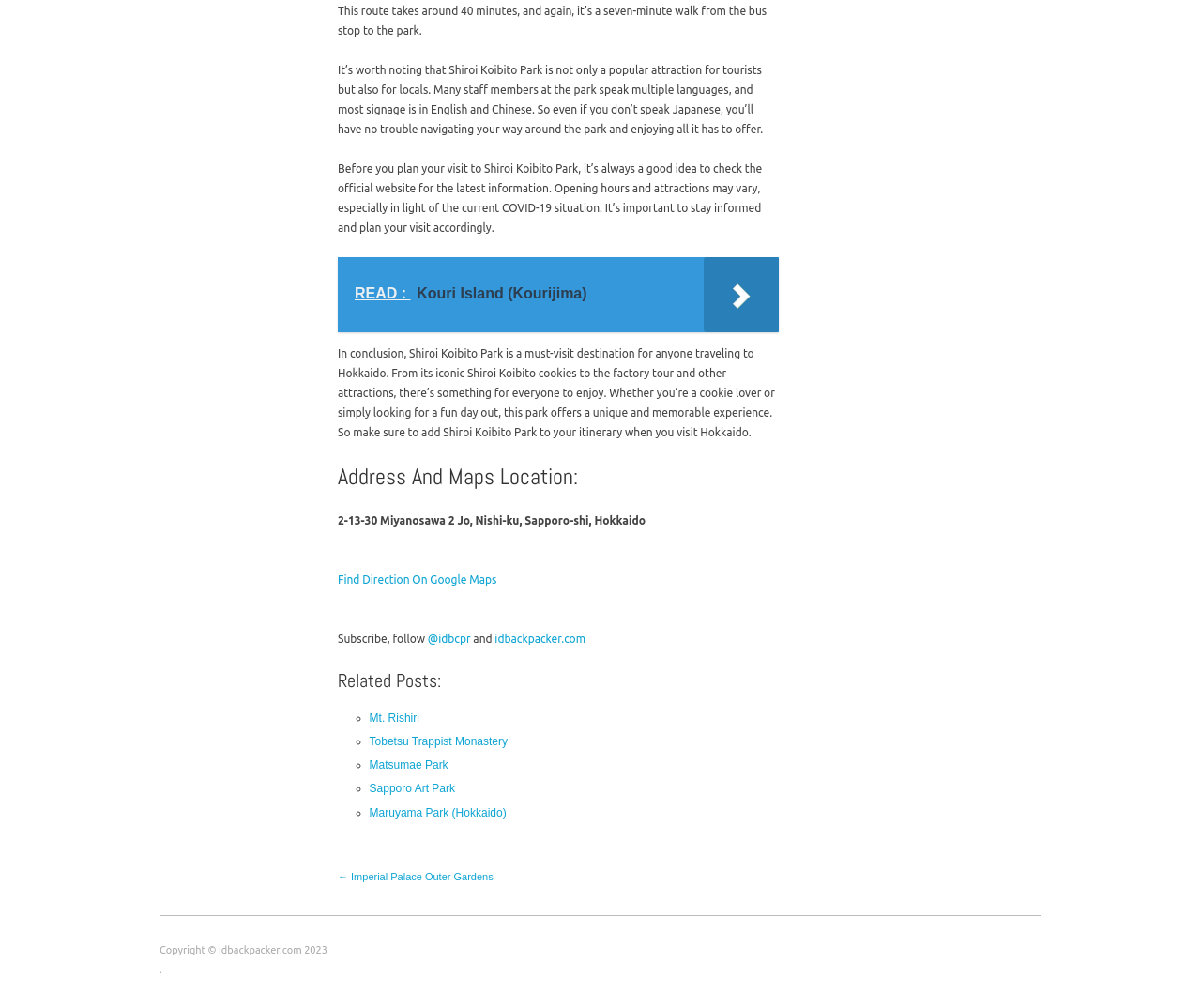Using the webpage screenshot and the element description Brazillian Butt LIft (BBL), determine the bounding box coordinates. Specify the coordinates in the format (top-left x, top-left y, bottom-right x, bottom-right y) with values ranging from 0 to 1.

None